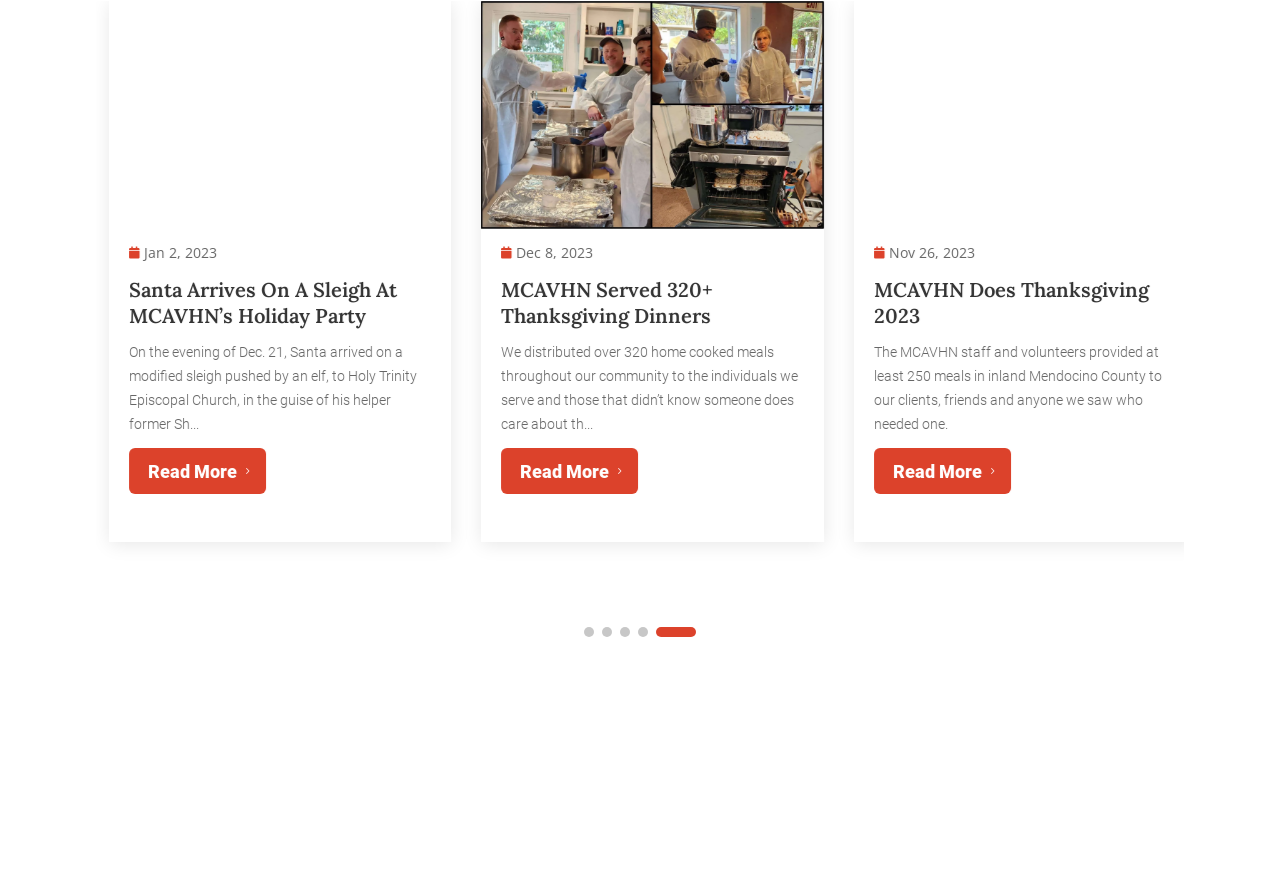How many buttons are there for navigating slides?
Provide a detailed answer to the question using information from the image.

I counted the number of 'button' elements with similar properties, such as 'Go to slide 1', 'Go to slide 2', and so on, and found that there are five of them.